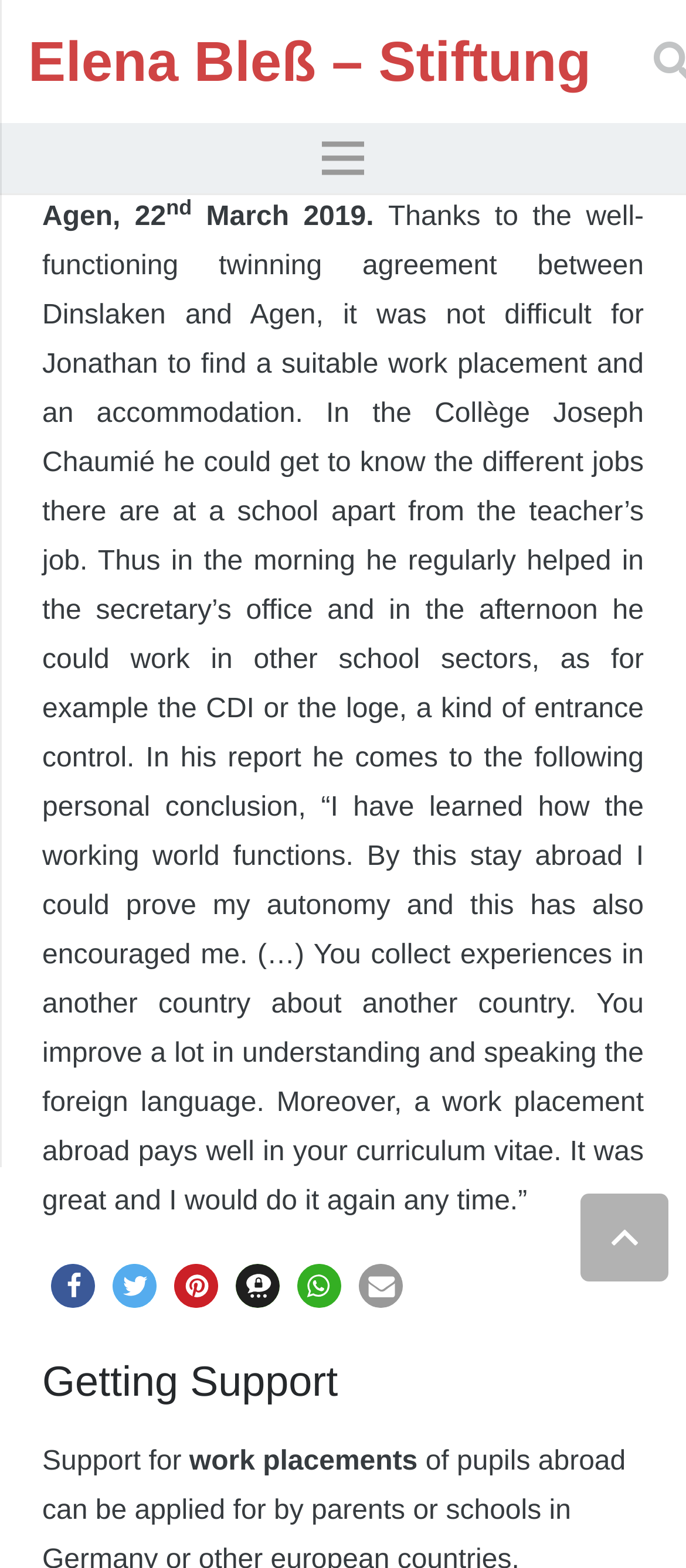Determine the bounding box coordinates of the clickable element necessary to fulfill the instruction: "Click the 'Menü' link". Provide the coordinates as four float numbers within the 0 to 1 range, i.e., [left, top, right, bottom].

[0.436, 0.073, 0.564, 0.129]